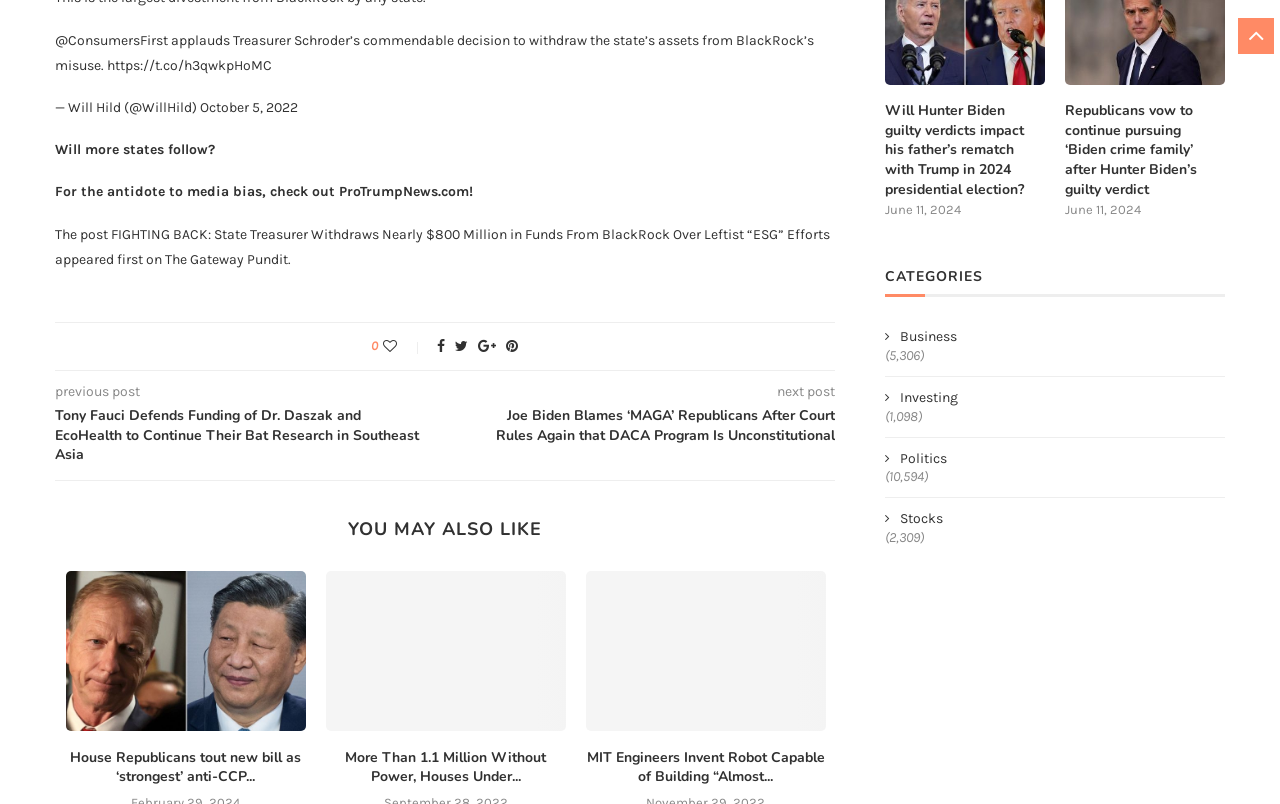Please provide a brief answer to the question using only one word or phrase: 
What is the purpose of the 'YOU MAY ALSO LIKE' section?

Recommendations